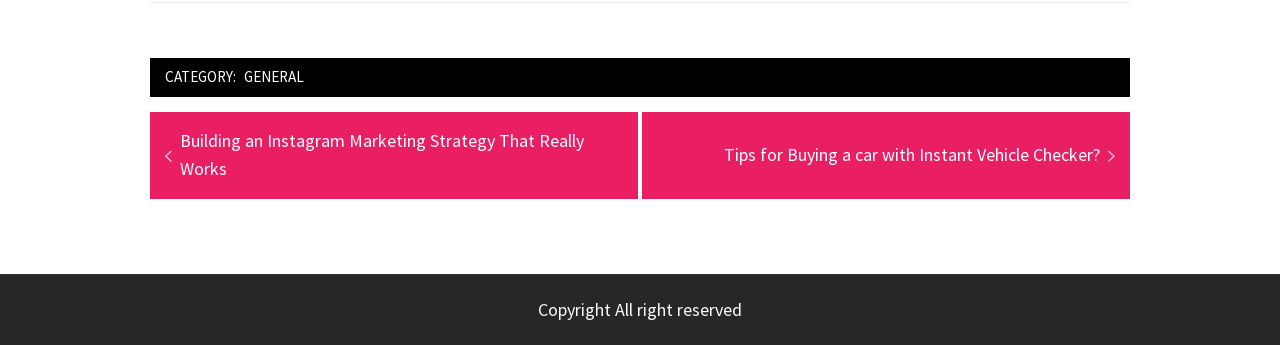What is the category of the current post?
Can you give a detailed and elaborate answer to the question?

I determined the answer by looking at the footer section of the webpage, where I found a static text 'CATEGORY:' followed by a link 'GENERAL', which suggests that the current post belongs to the GENERAL category.